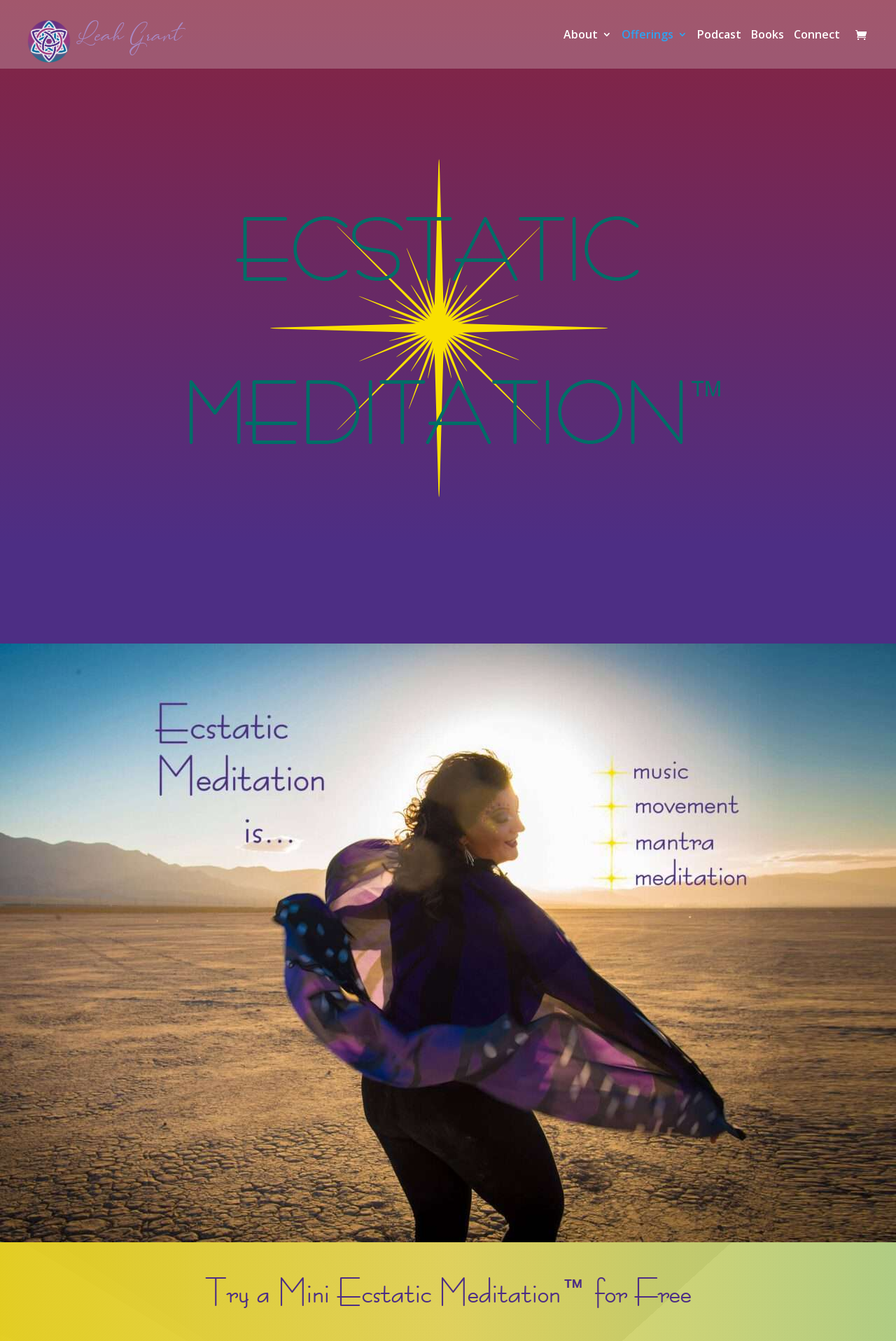What is the text of the call-to-action button?
Please elaborate on the answer to the question with detailed information.

The call-to-action button is located at the bottom of the webpage and has the text 'Try a Mini Ecstatic Meditation for Free', which suggests that it is a button to try a meditation session.